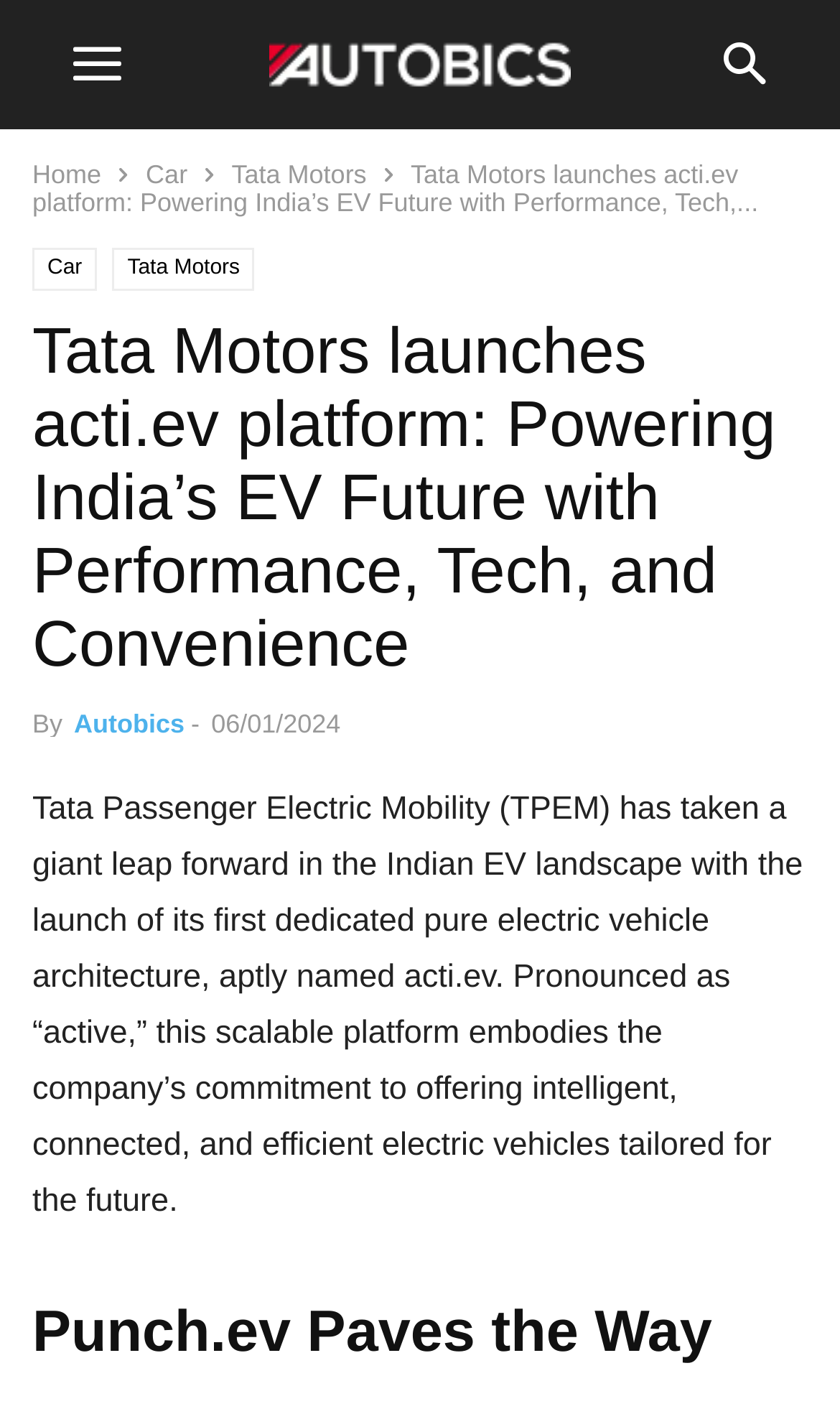Who is the author of the article?
Using the information from the image, answer the question thoroughly.

The author of the article is mentioned in the link element with the text 'Autobics' which is located below the heading element with the text 'Tata Motors launches acti.ev platform: Powering India’s EV Future with Performance, Tech, and Convenience'.